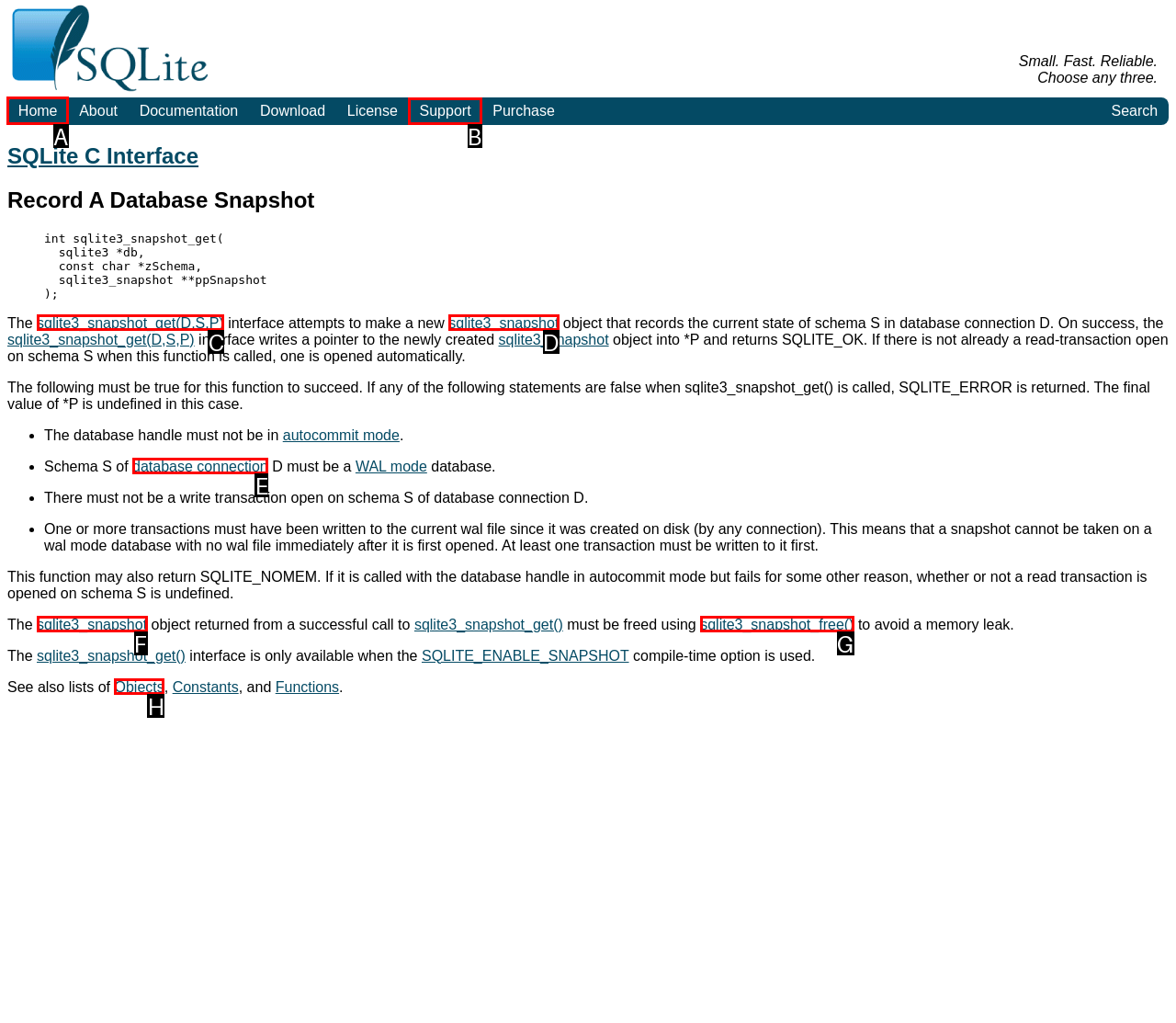Point out the UI element to be clicked for this instruction: Click the 'Home' link. Provide the answer as the letter of the chosen element.

A